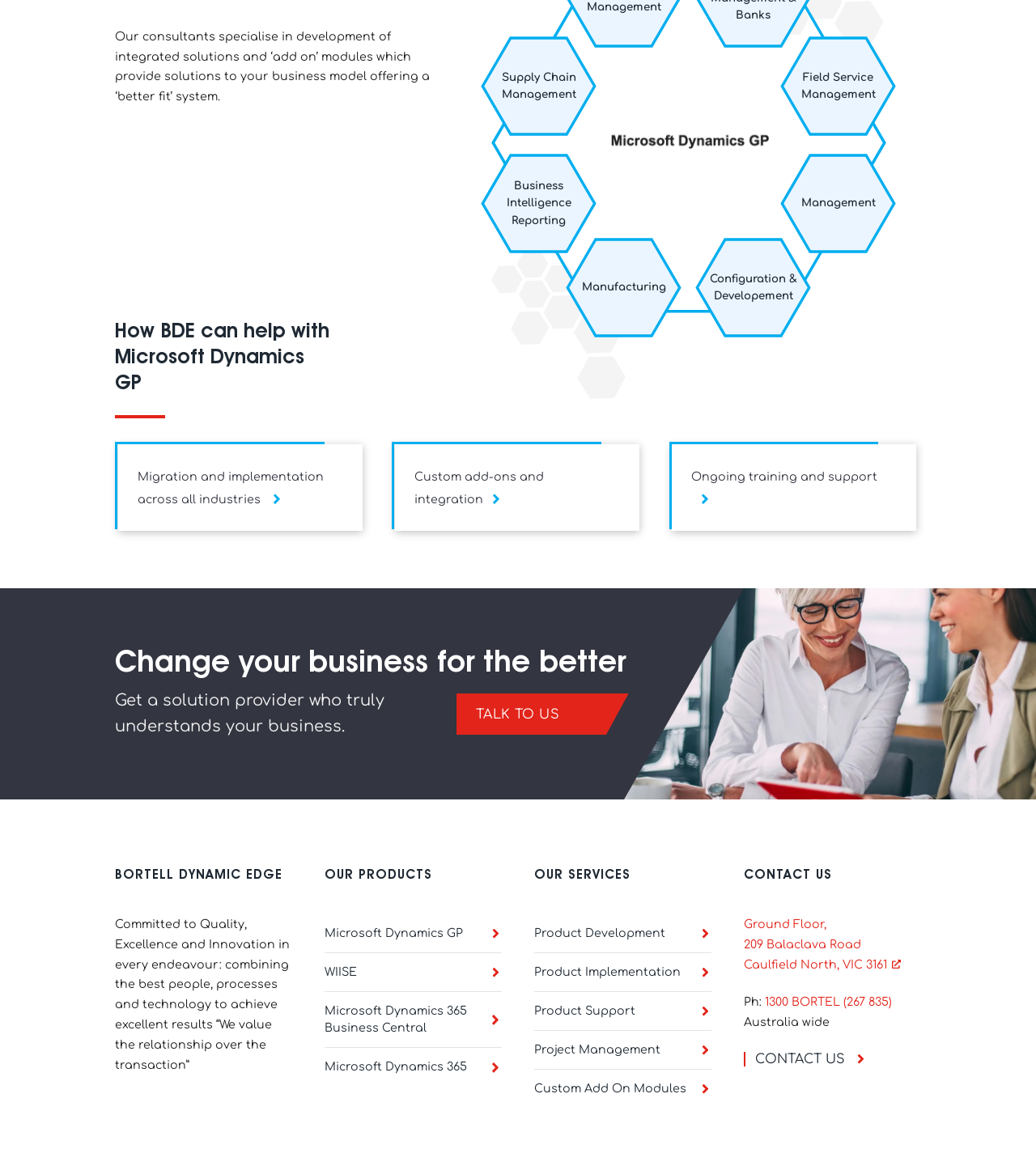Identify the bounding box coordinates for the region of the element that should be clicked to carry out the instruction: "Click on 'TALK TO US'". The bounding box coordinates should be four float numbers between 0 and 1, i.e., [left, top, right, bottom].

[0.44, 0.603, 0.611, 0.639]